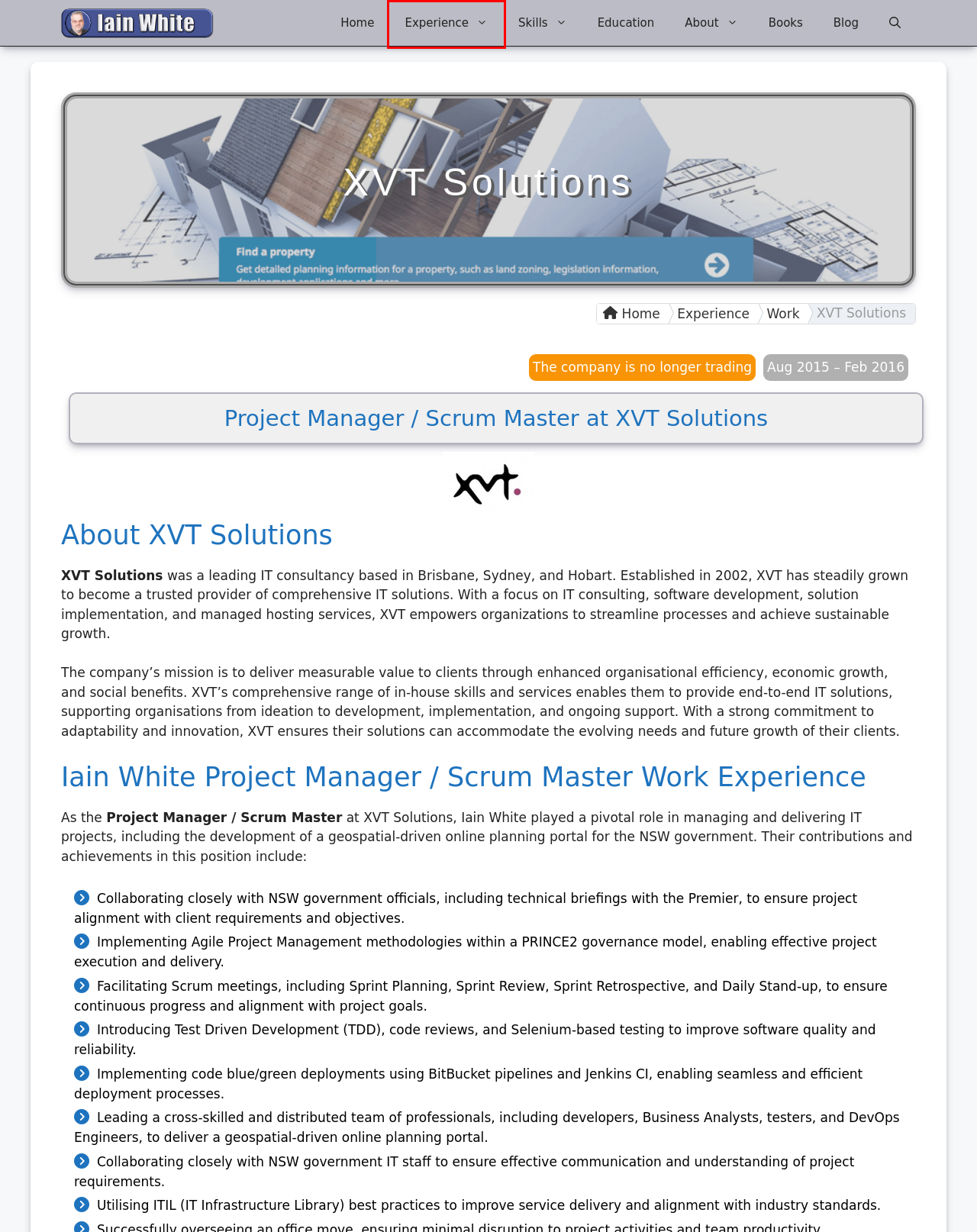A screenshot of a webpage is given with a red bounding box around a UI element. Choose the description that best matches the new webpage shown after clicking the element within the red bounding box. Here are the candidates:
A. Education & Certificates - Iain White
B. Iain White IT Executive - Iain White
C. Iain White | Tech Manager | Agile Expert | Lean Software Developer - Iain White
D. Iain White Iteration Manager - Iain White
E. IT Governance - Iain White
F. Iain White Experience - Iain White
G. IainWhite (Iain White) · GitHub
H. Iain White's Blog - Iain White

F